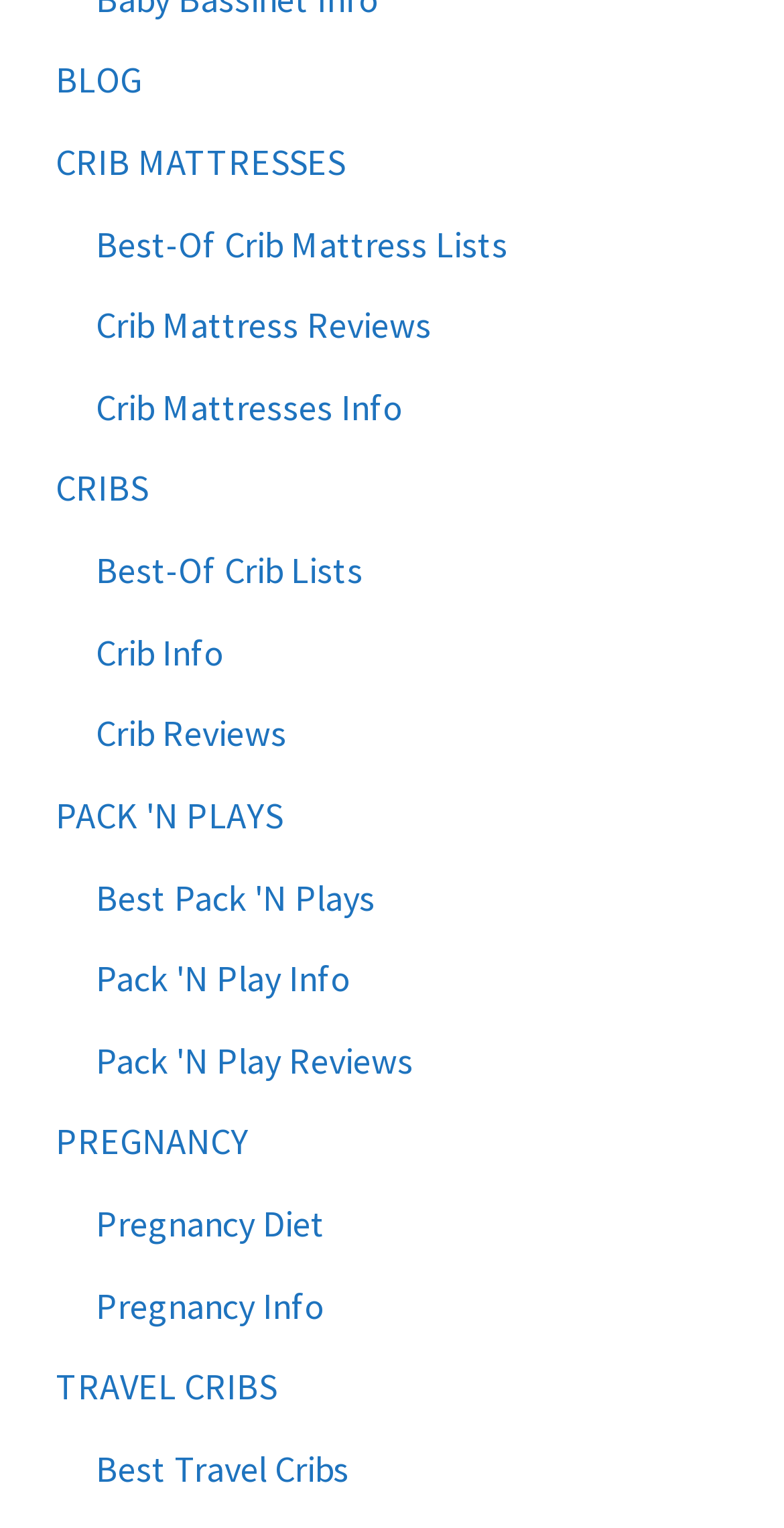What is the last link under 'CRIB MATTRESSES'?
Look at the image and provide a short answer using one word or a phrase.

Crib Mattresses Info